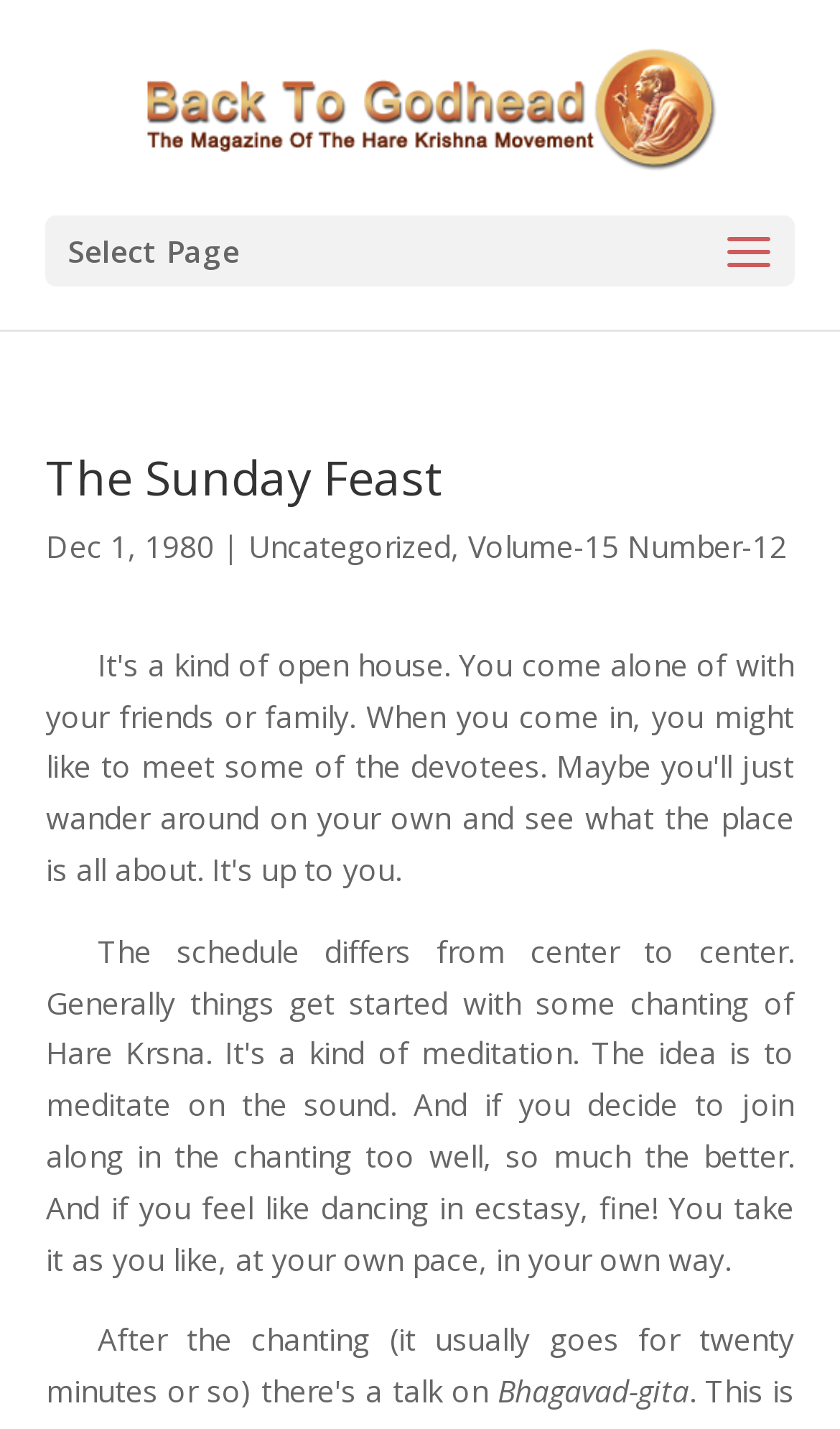Give a one-word or one-phrase response to the question:
What is the category of the article?

Uncategorized